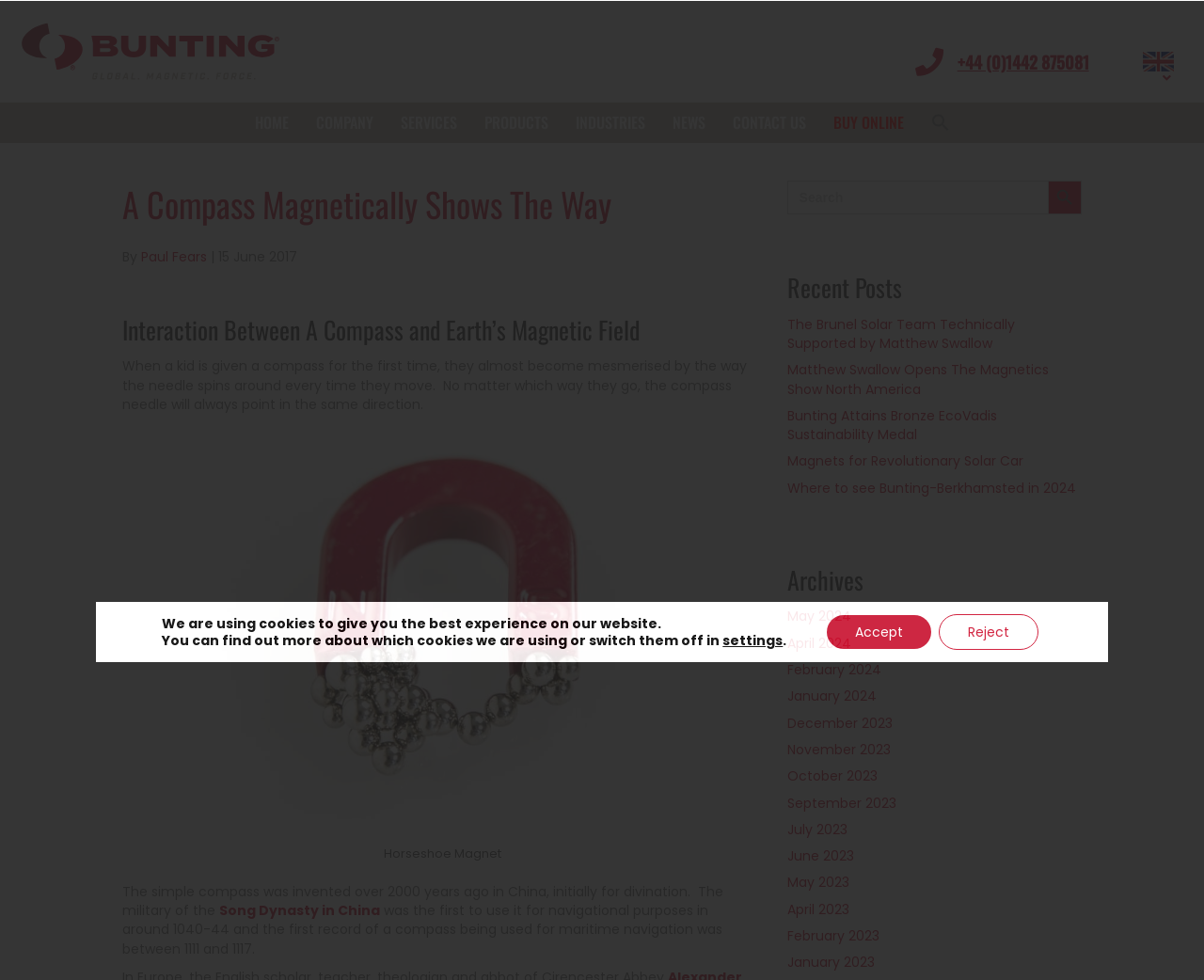Please identify the bounding box coordinates of the element that needs to be clicked to perform the following instruction: "Click the HOME link".

[0.2, 0.105, 0.25, 0.146]